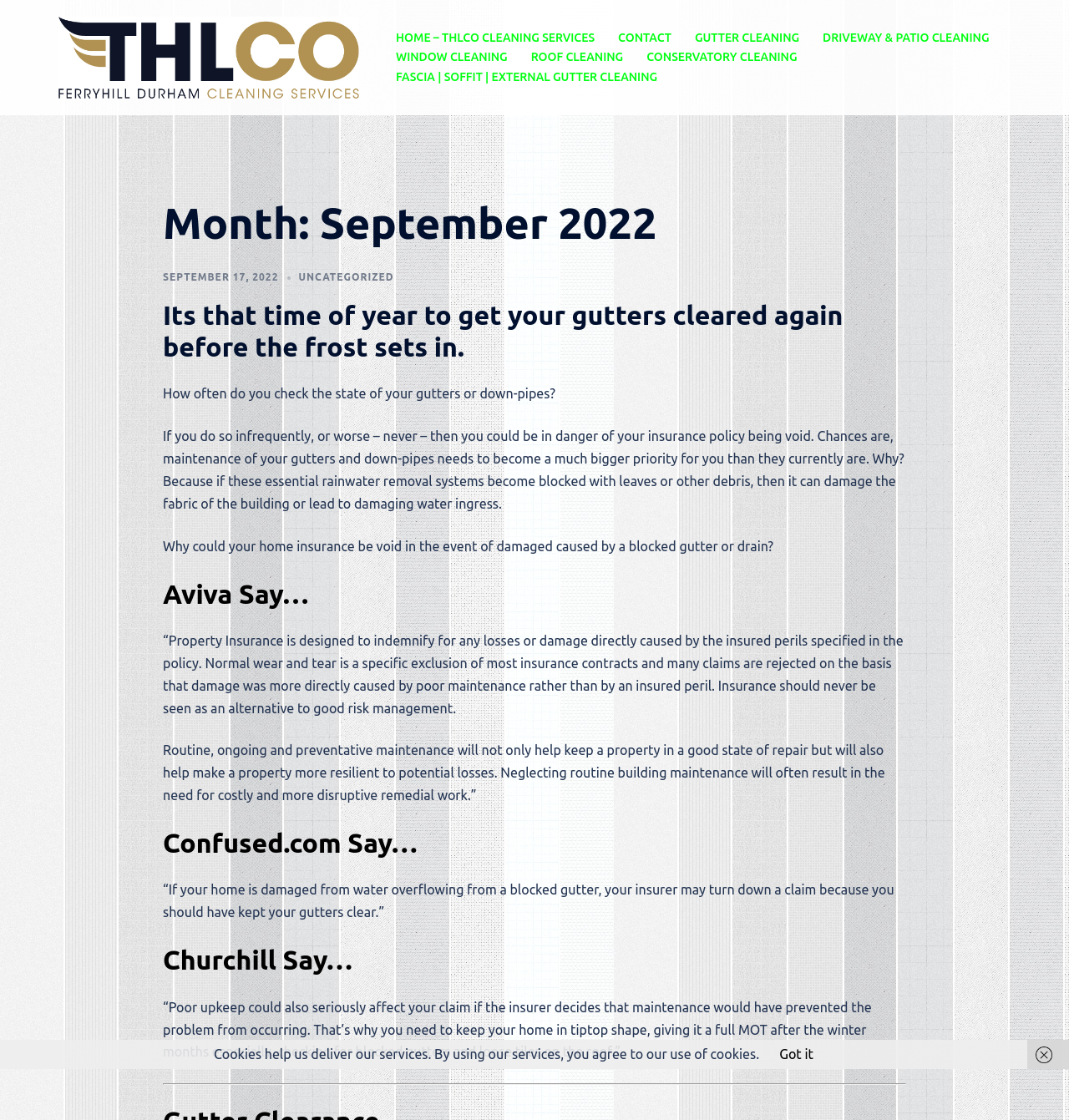Identify the bounding box coordinates of the specific part of the webpage to click to complete this instruction: "Click on CONTACT".

[0.578, 0.025, 0.628, 0.043]